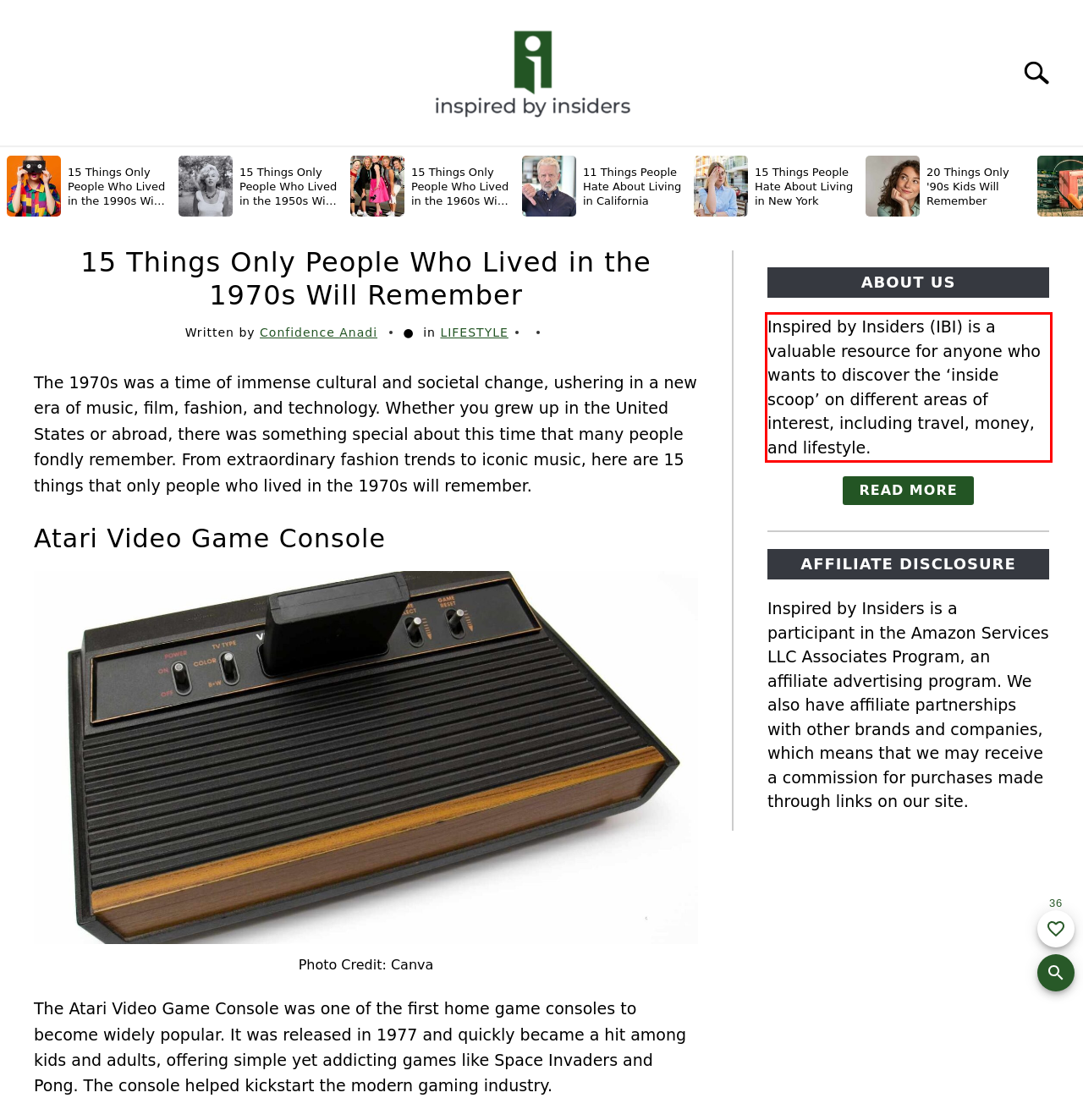Using the provided webpage screenshot, recognize the text content in the area marked by the red bounding box.

Inspired by Insiders (IBI) is a valuable resource for anyone who wants to discover the ‘inside scoop’ on different areas of interest, including travel, money, and lifestyle.